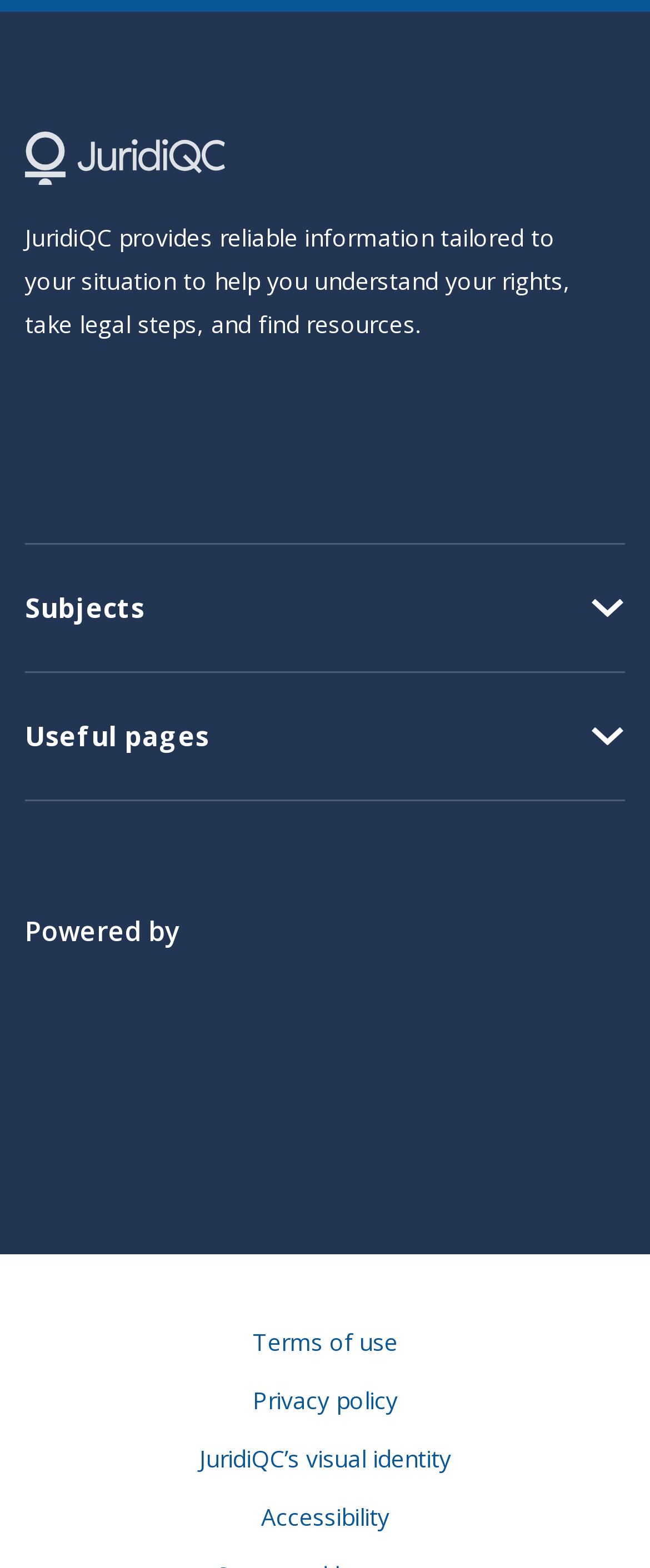Using the information in the image, could you please answer the following question in detail:
What is the name of the logo at the top left?

The logo at the top left of the webpage is identified as 'Logo Juridiqc' based on the image description and its position on the webpage.